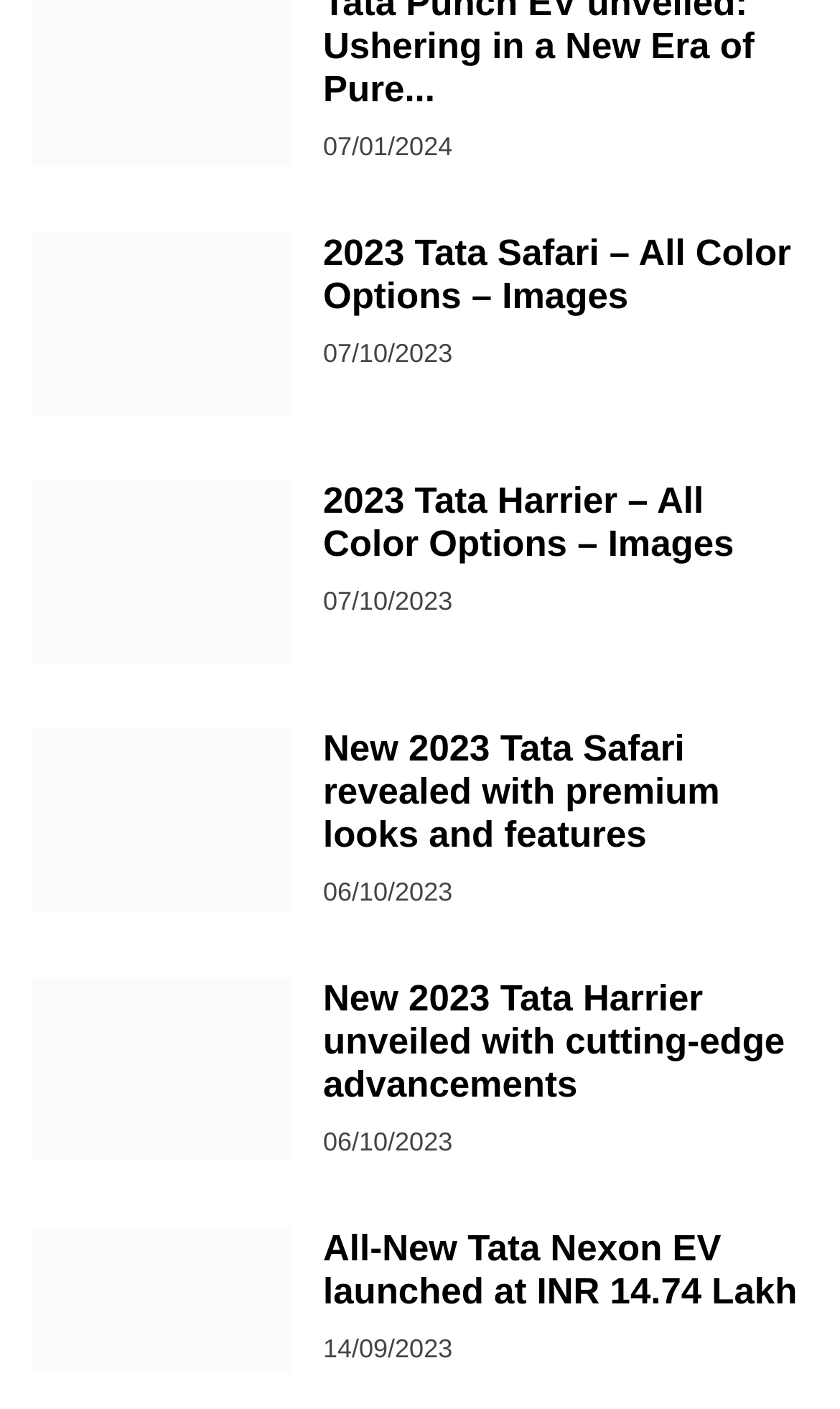Please identify the bounding box coordinates of the region to click in order to complete the task: "Explore 2023 Tata Nexon EV Wall Charger". The coordinates must be four float numbers between 0 and 1, specified as [left, top, right, bottom].

[0.038, 0.871, 0.346, 0.975]